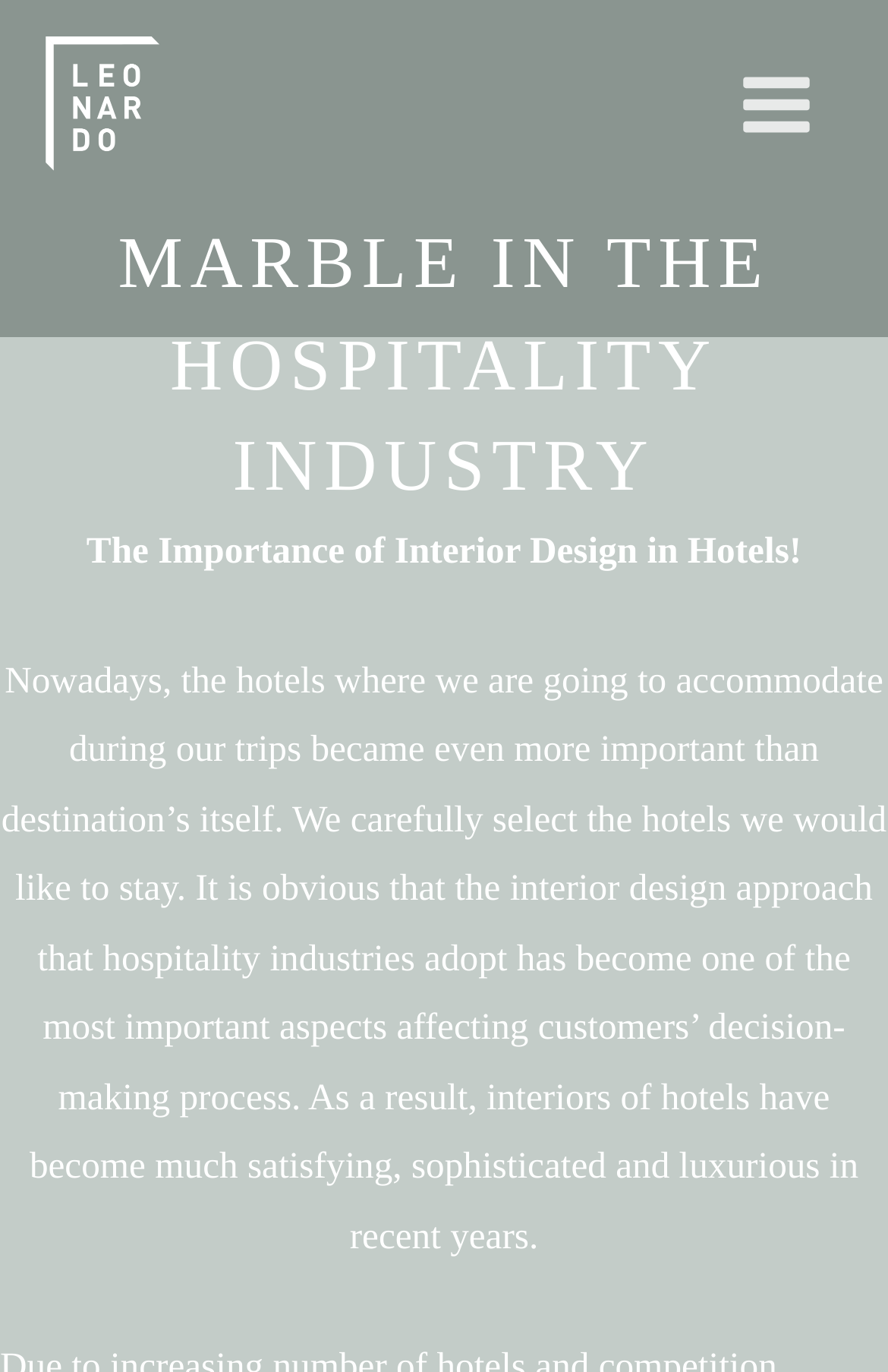Find the bounding box coordinates for the HTML element described as: "aria-label="Leonardo Marble"". The coordinates should consist of four float values between 0 and 1, i.e., [left, top, right, bottom].

[0.051, 0.027, 0.179, 0.124]